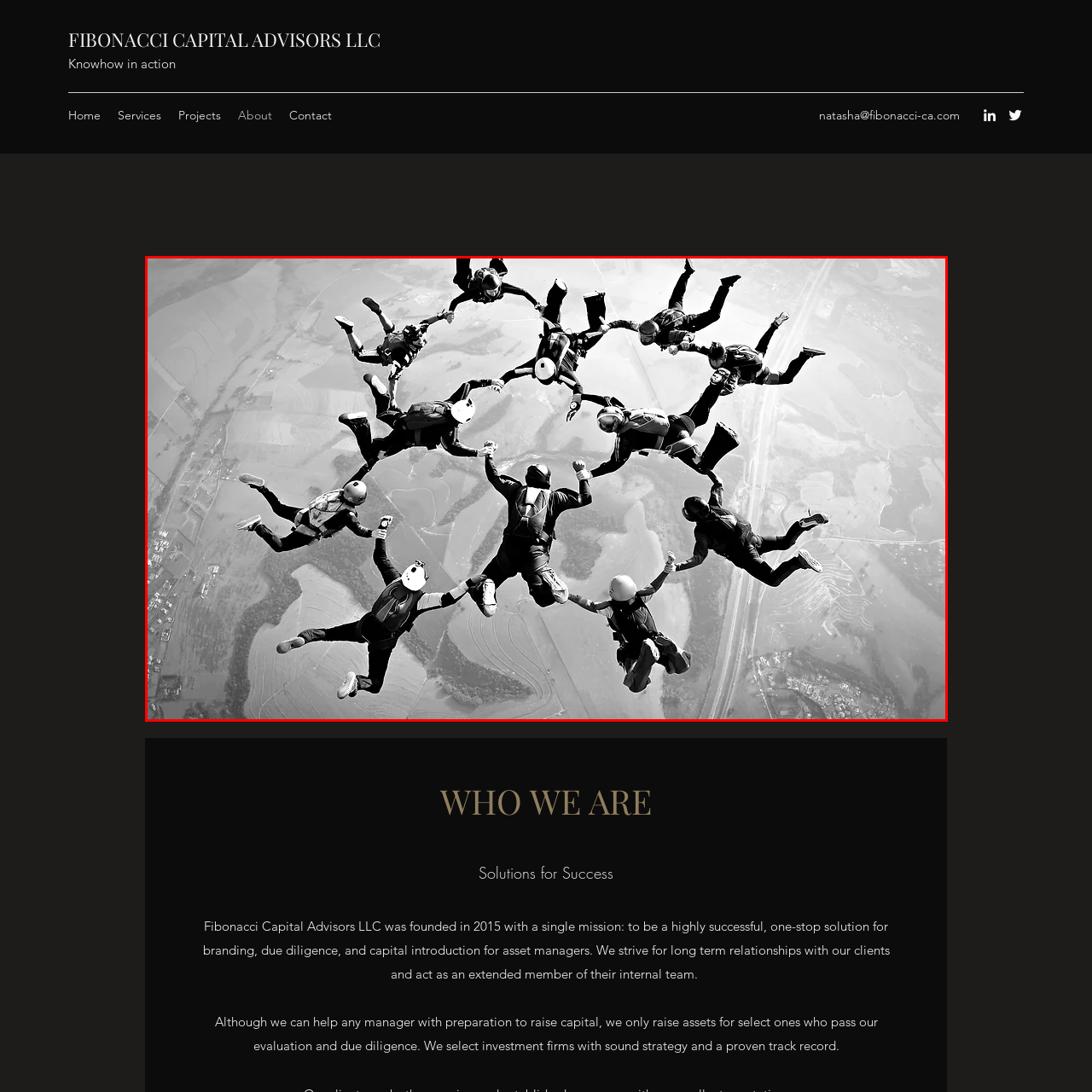Direct your attention to the image within the red boundary, What color are the skydivers' suits?
 Respond with a single word or phrase.

Black